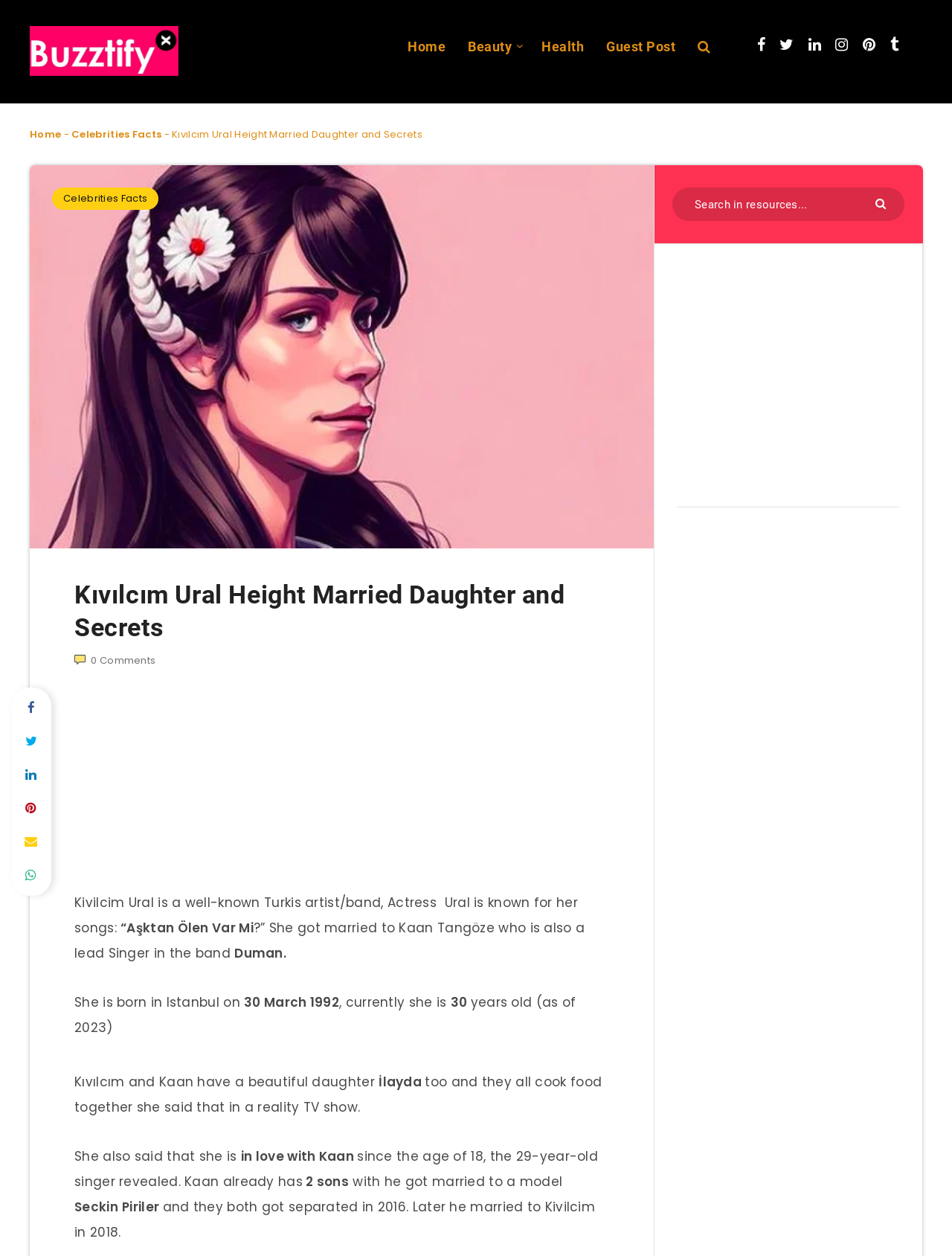Specify the bounding box coordinates of the area that needs to be clicked to achieve the following instruction: "Go to Home page".

[0.428, 0.03, 0.468, 0.045]